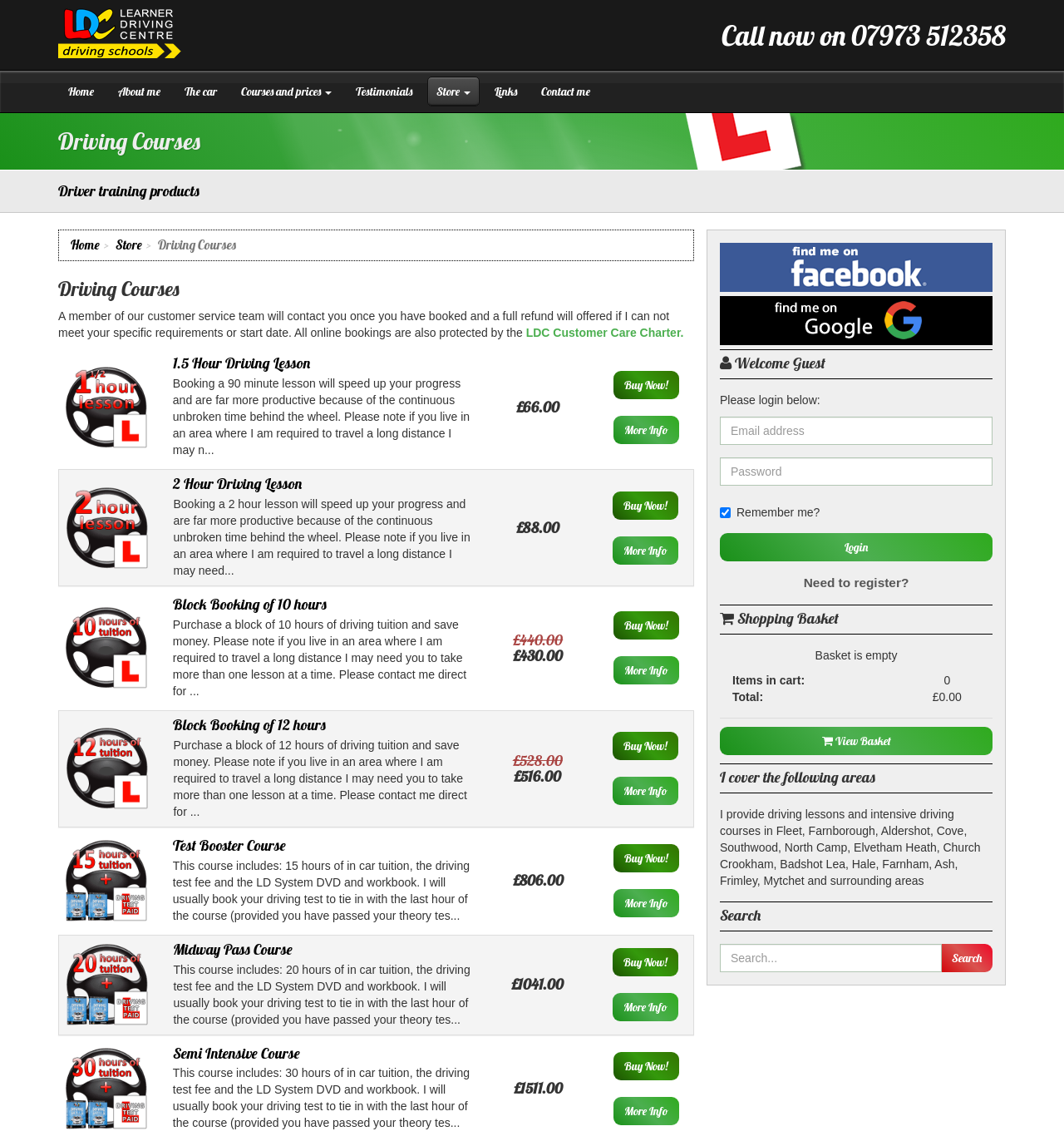Please identify the bounding box coordinates of the element that needs to be clicked to execute the following command: "Call the phone number". Provide the bounding box using four float numbers between 0 and 1, formatted as [left, top, right, bottom].

[0.678, 0.015, 0.945, 0.046]